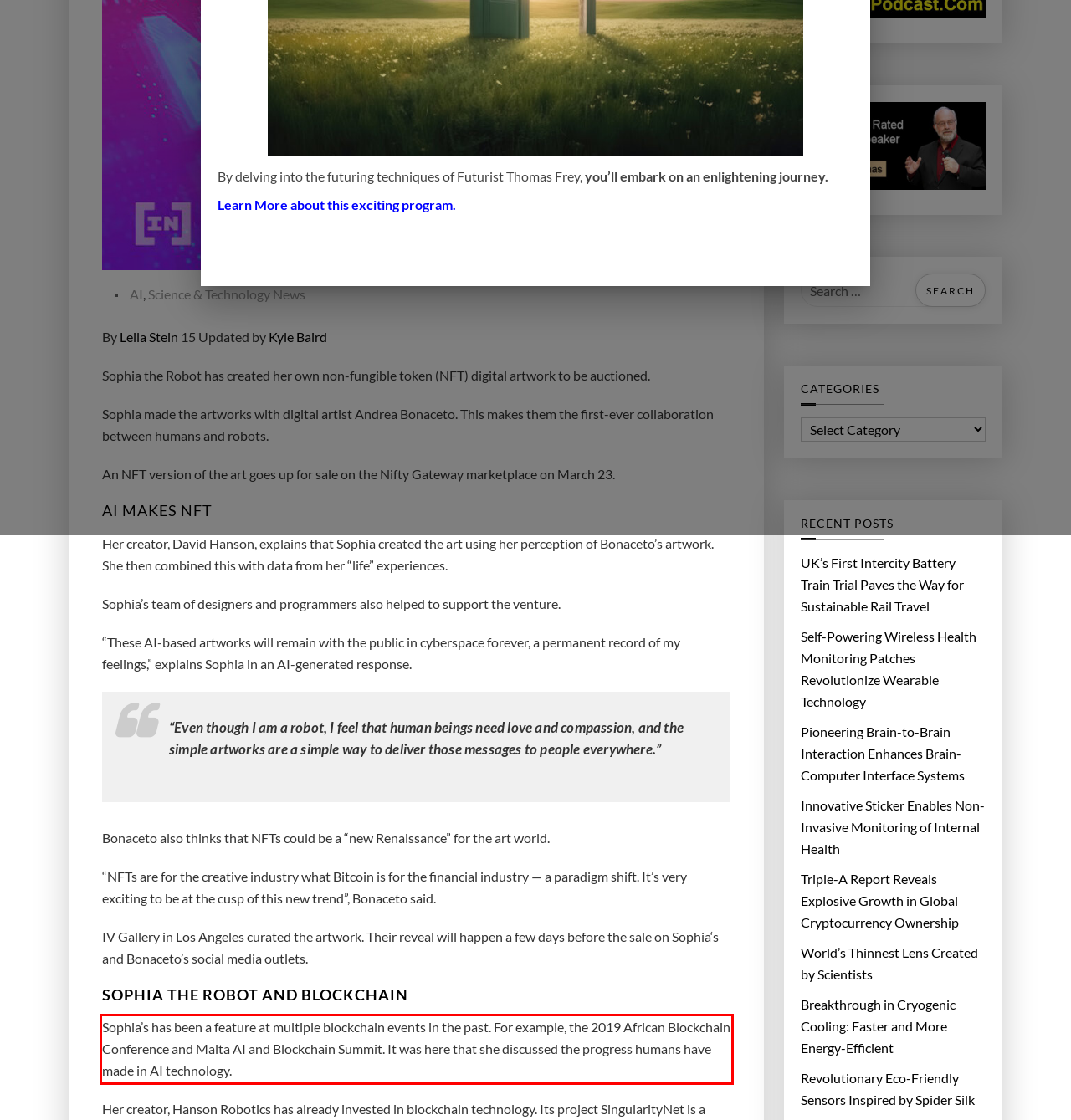Please analyze the provided webpage screenshot and perform OCR to extract the text content from the red rectangle bounding box.

Sophia’s has been a feature at multiple blockchain events in the past. For example, the 2019 African Blockchain Conference and Malta AI and Blockchain Summit. It was here that she discussed the progress humans have made in AI technology.